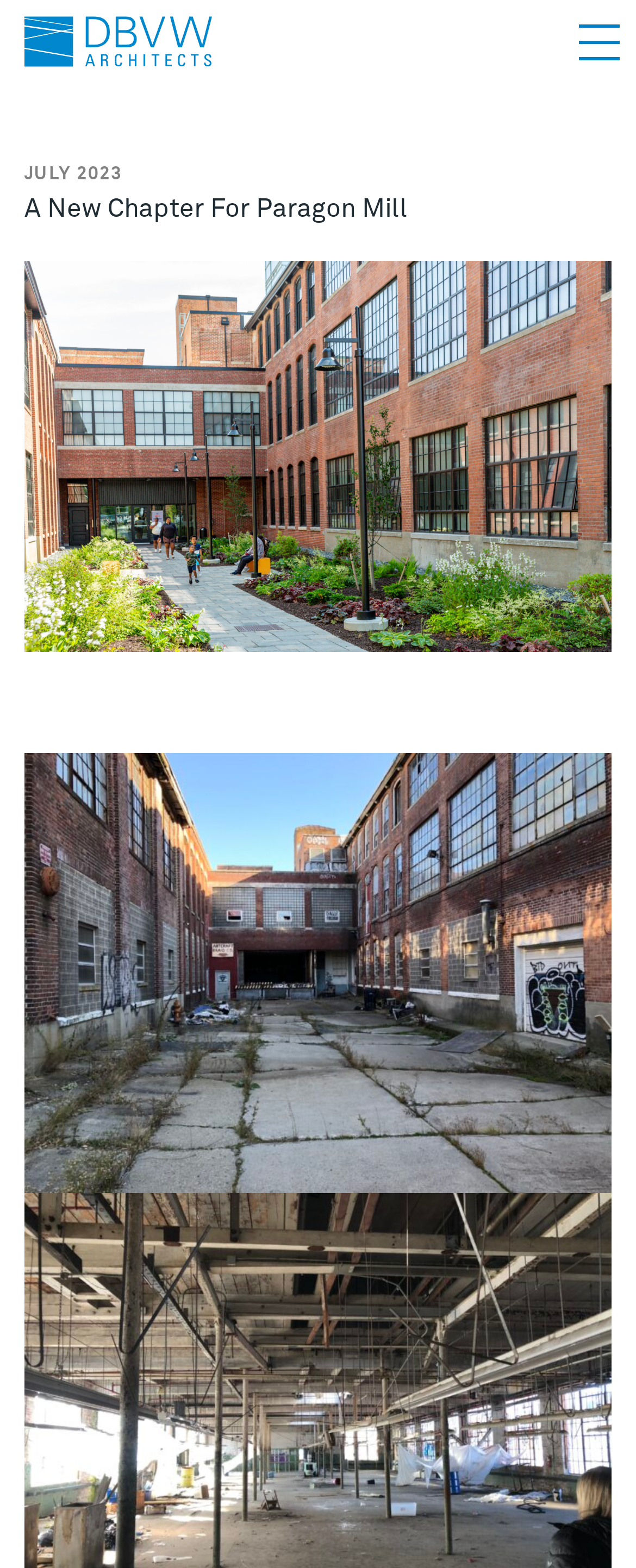Given the description of a UI element: ".cls-1{fill:#0087cd;}.cls-2{fill:none;}.cls-3{fill:#fff;}logo", identify the bounding box coordinates of the matching element in the webpage screenshot.

[0.038, 0.01, 0.462, 0.05]